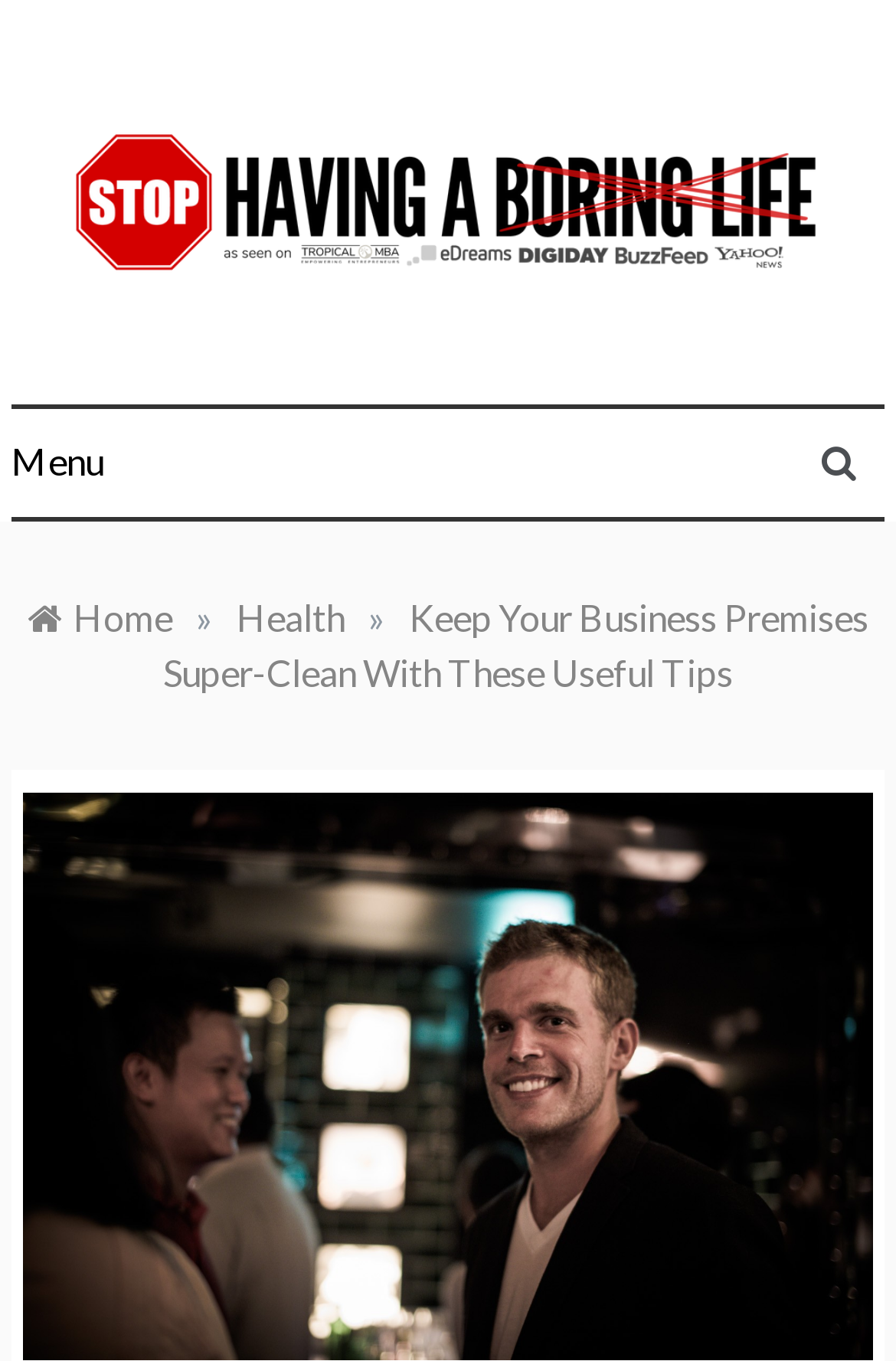Give a one-word or phrase response to the following question: What is the text above the 'Menu' button?

A blog about a guy traveling the world because it seems like a fun thing to do